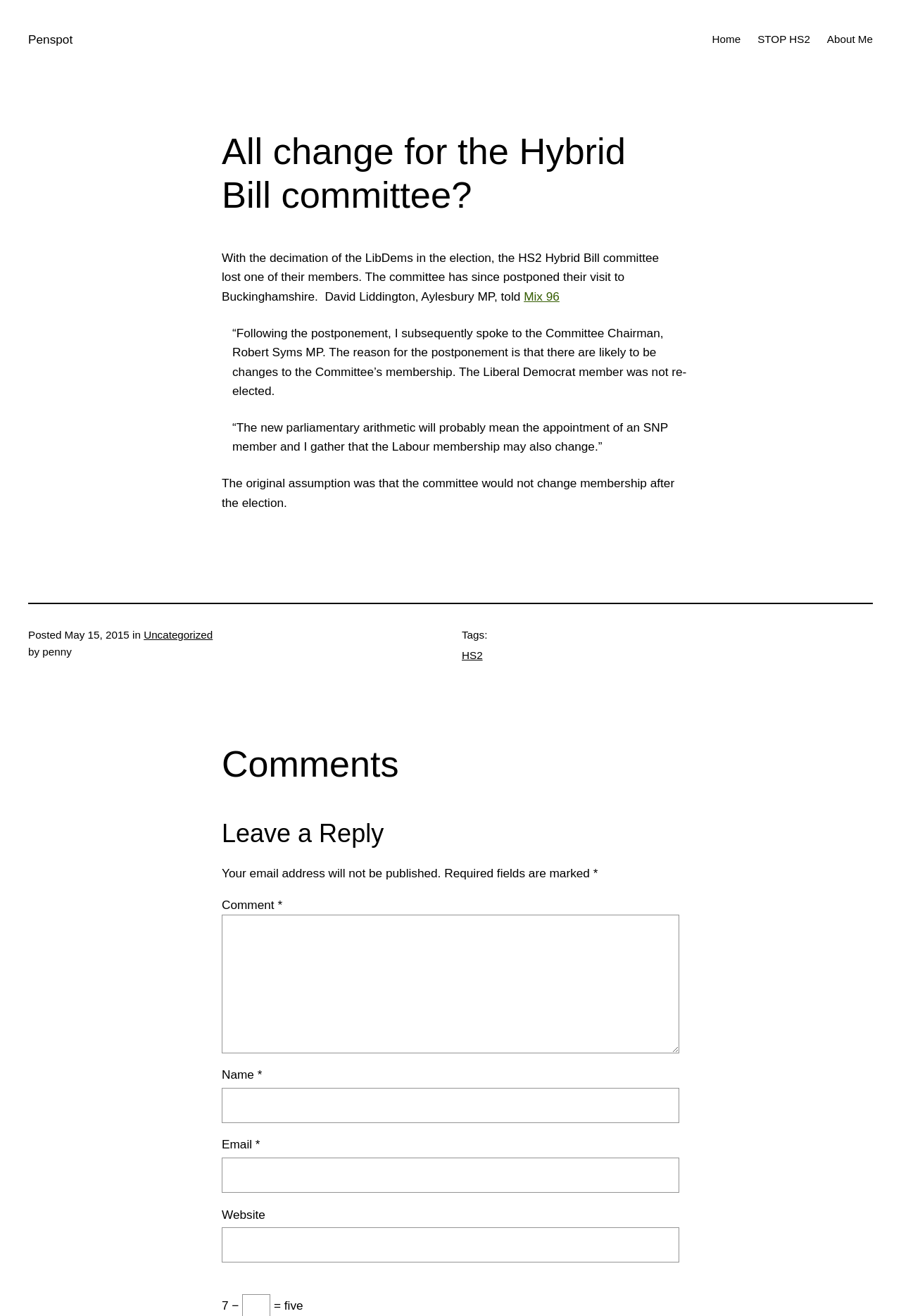Please analyze the image and provide a thorough answer to the question:
What is the reason for the postponement of the committee's visit?

The article states that the reason for the postponement is that there are likely to be changes to the Committee's membership. This information is found in the StaticText element with the text '“Following the postponement, I subsequently spoke to the Committee Chairman, Robert Syms MP. The reason for the postponement is that there are likely to be changes to the Committee’s membership.'.